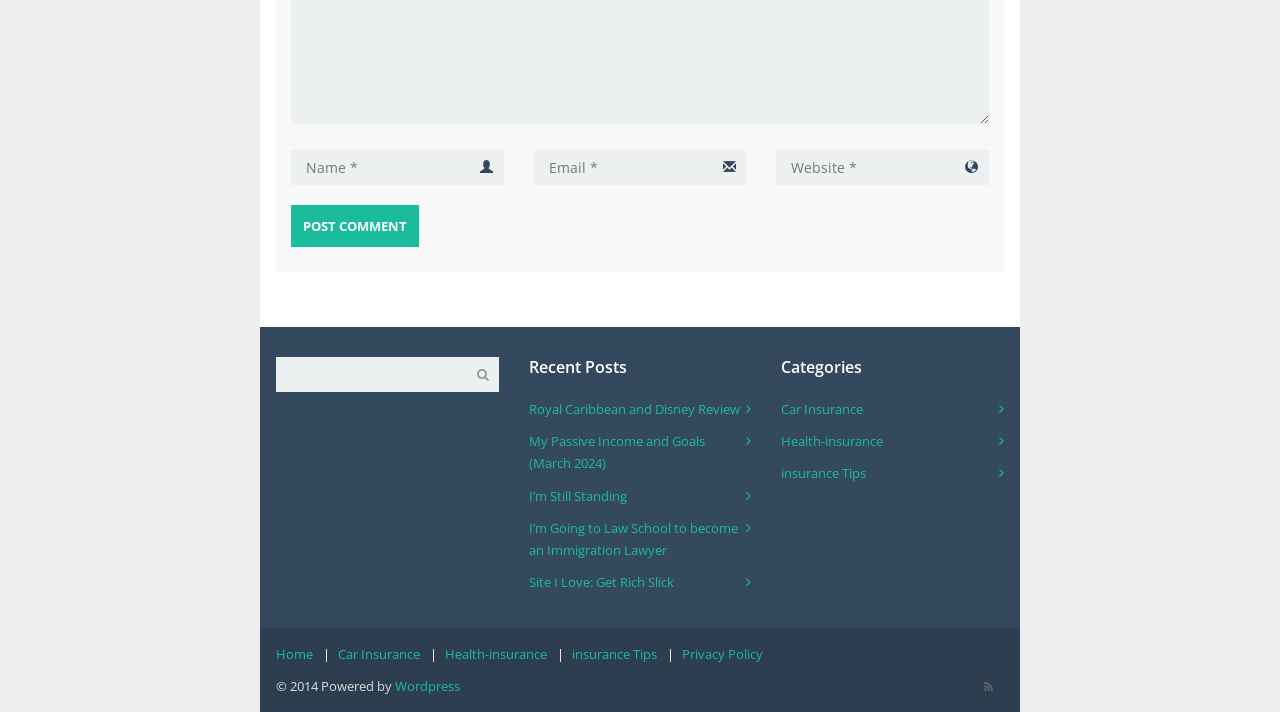How many textboxes are there?
Give a single word or phrase answer based on the content of the image.

3